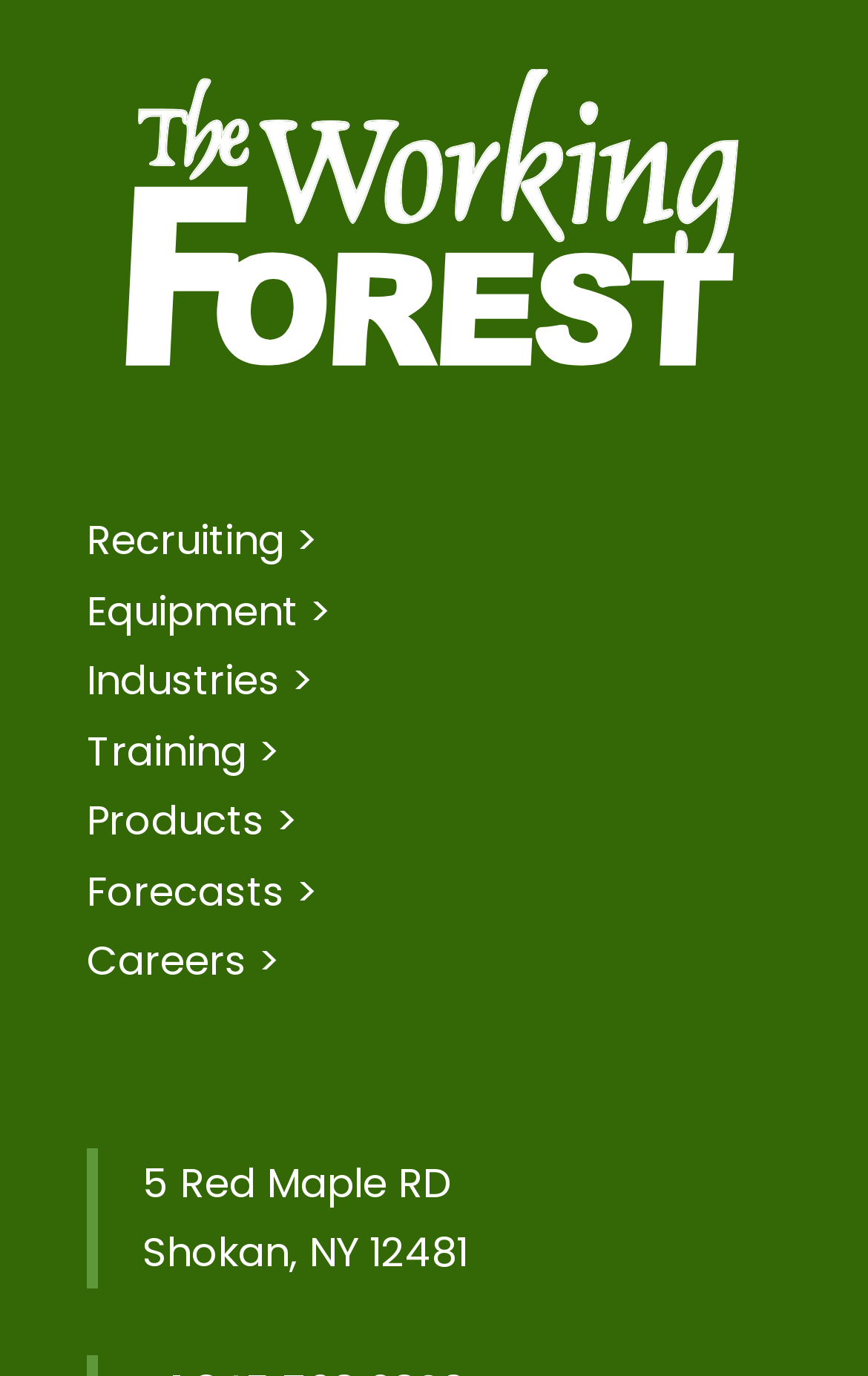Please answer the following question using a single word or phrase: How many links are in the top section of the webpage?

7